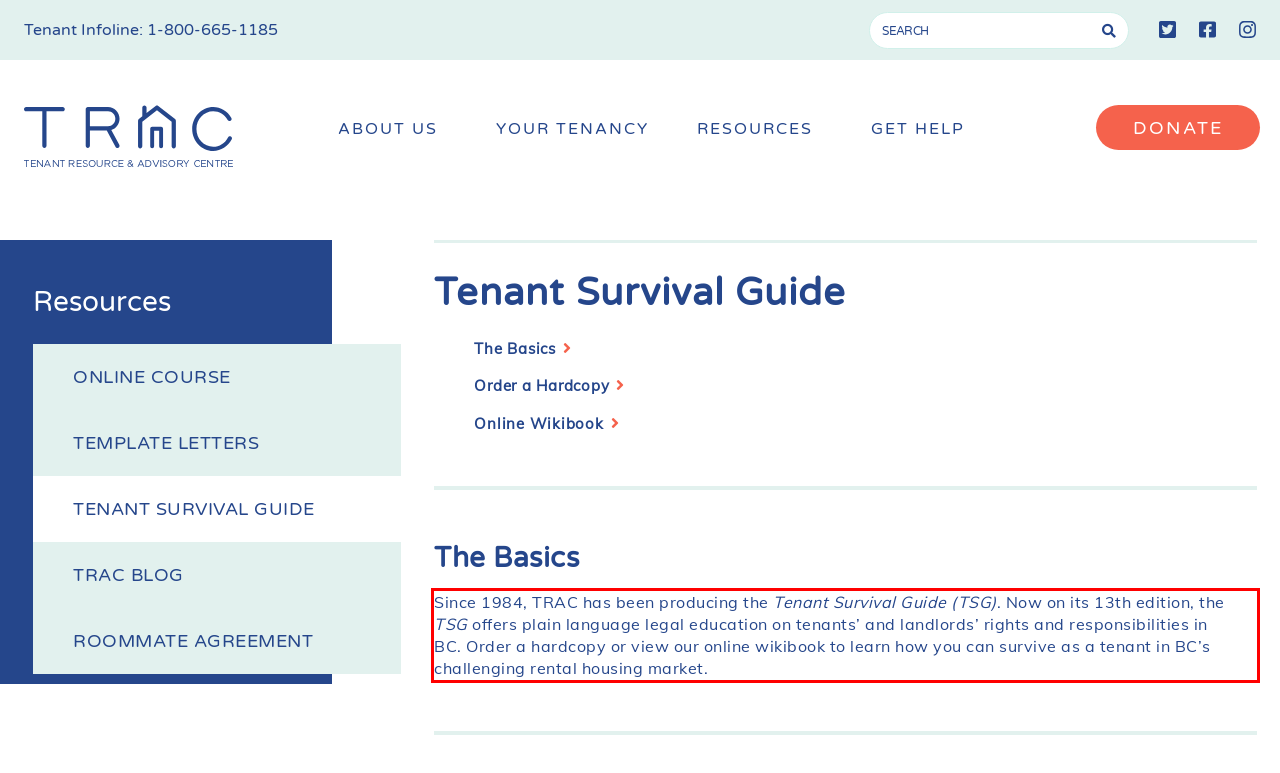Using the webpage screenshot, recognize and capture the text within the red bounding box.

Since 1984, TRAC has been producing the Tenant Survival Guide (TSG). Now on its 13th edition, the TSG offers plain language legal education on tenants’ and landlords’ rights and responsibilities in BC. Order a hardcopy or view our online wikibook to learn how you can survive as a tenant in BC’s challenging rental housing market.